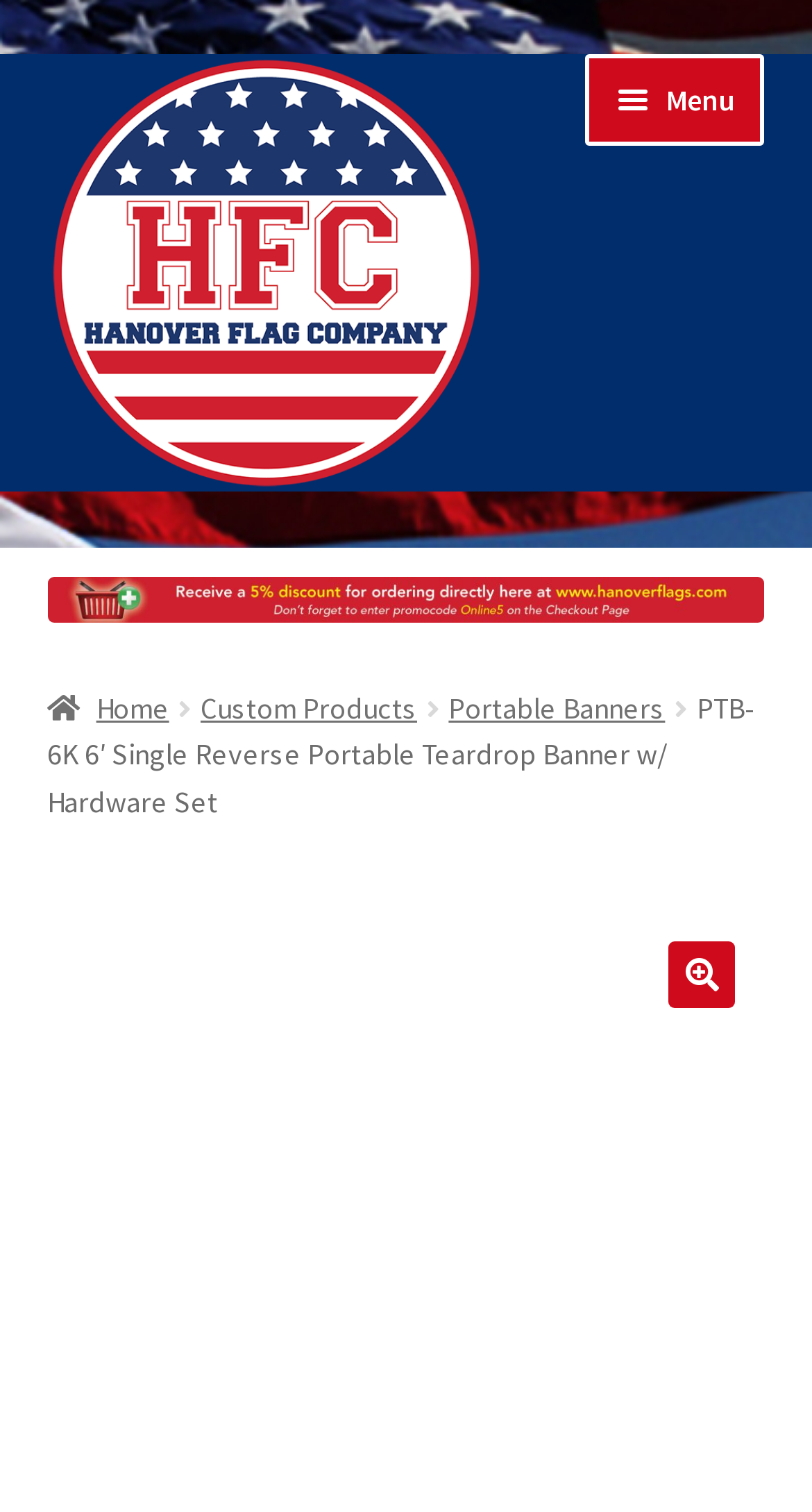Locate the bounding box of the UI element described by: "About Hanover Flag Company" in the given webpage screenshot.

[0.058, 0.548, 0.942, 0.622]